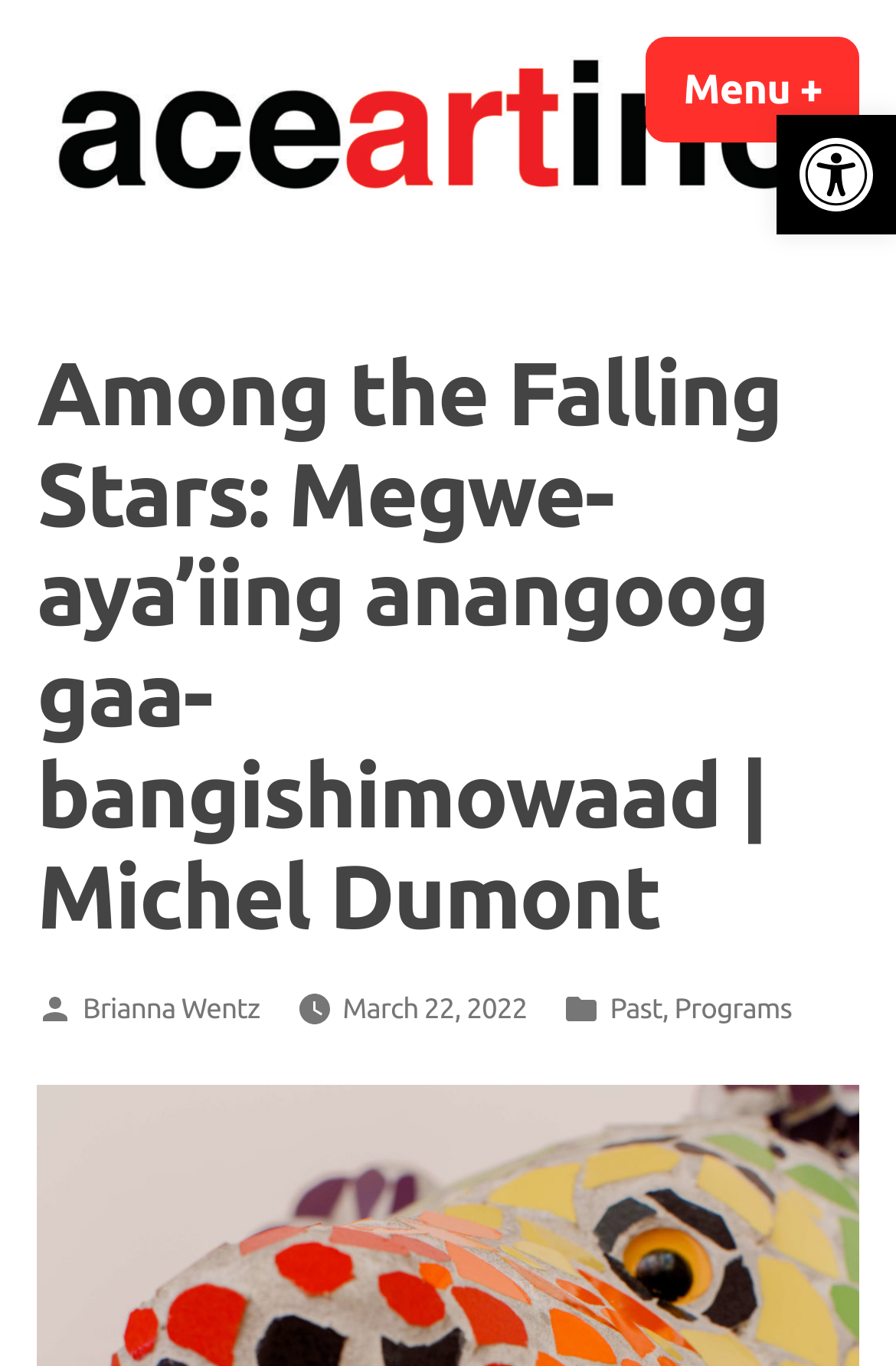What is the date of the virtual artist talk? Based on the image, give a response in one word or a short phrase.

May 5